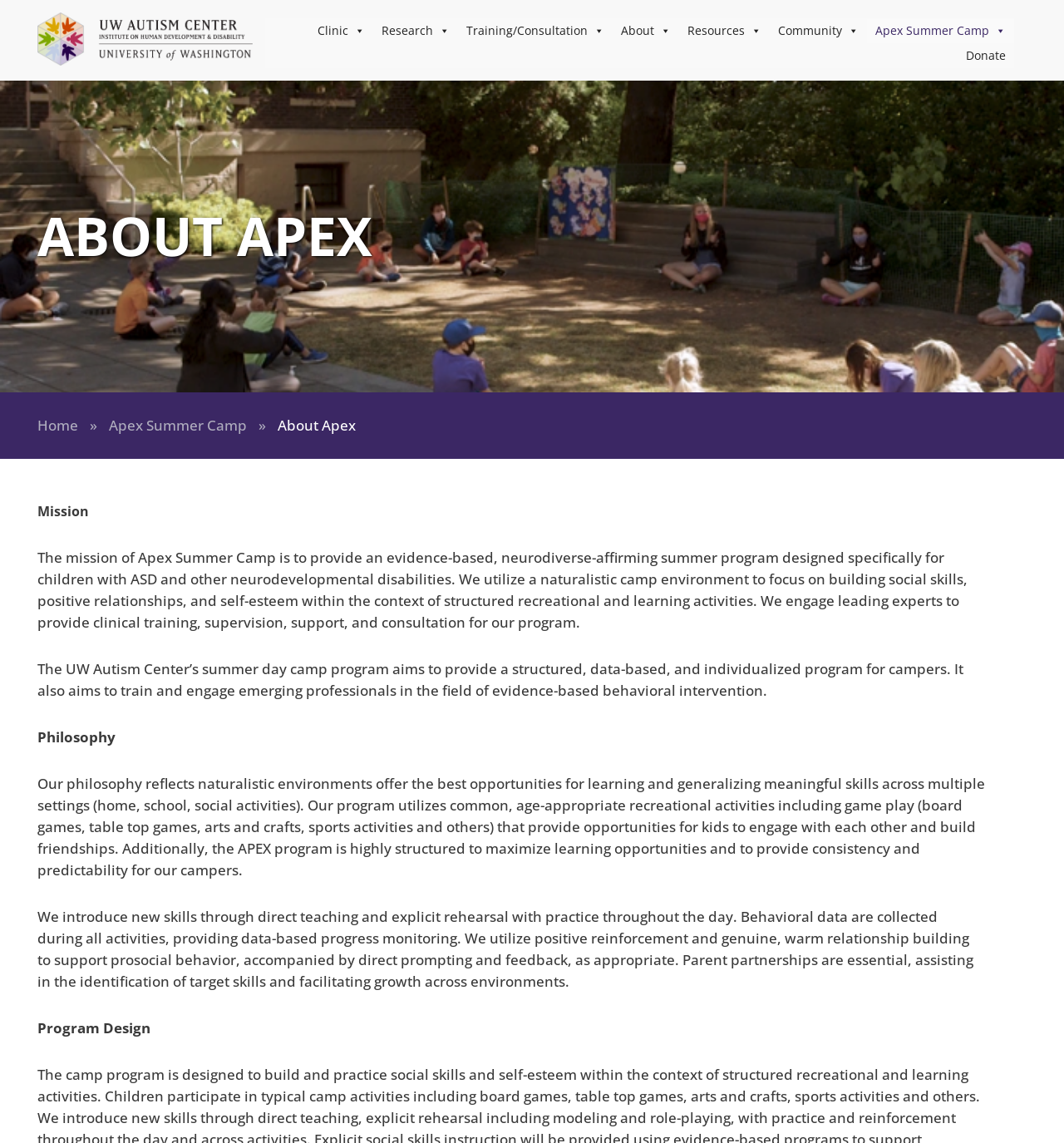Please determine the bounding box coordinates of the clickable area required to carry out the following instruction: "Go to Top". The coordinates must be four float numbers between 0 and 1, represented as [left, top, right, bottom].

None